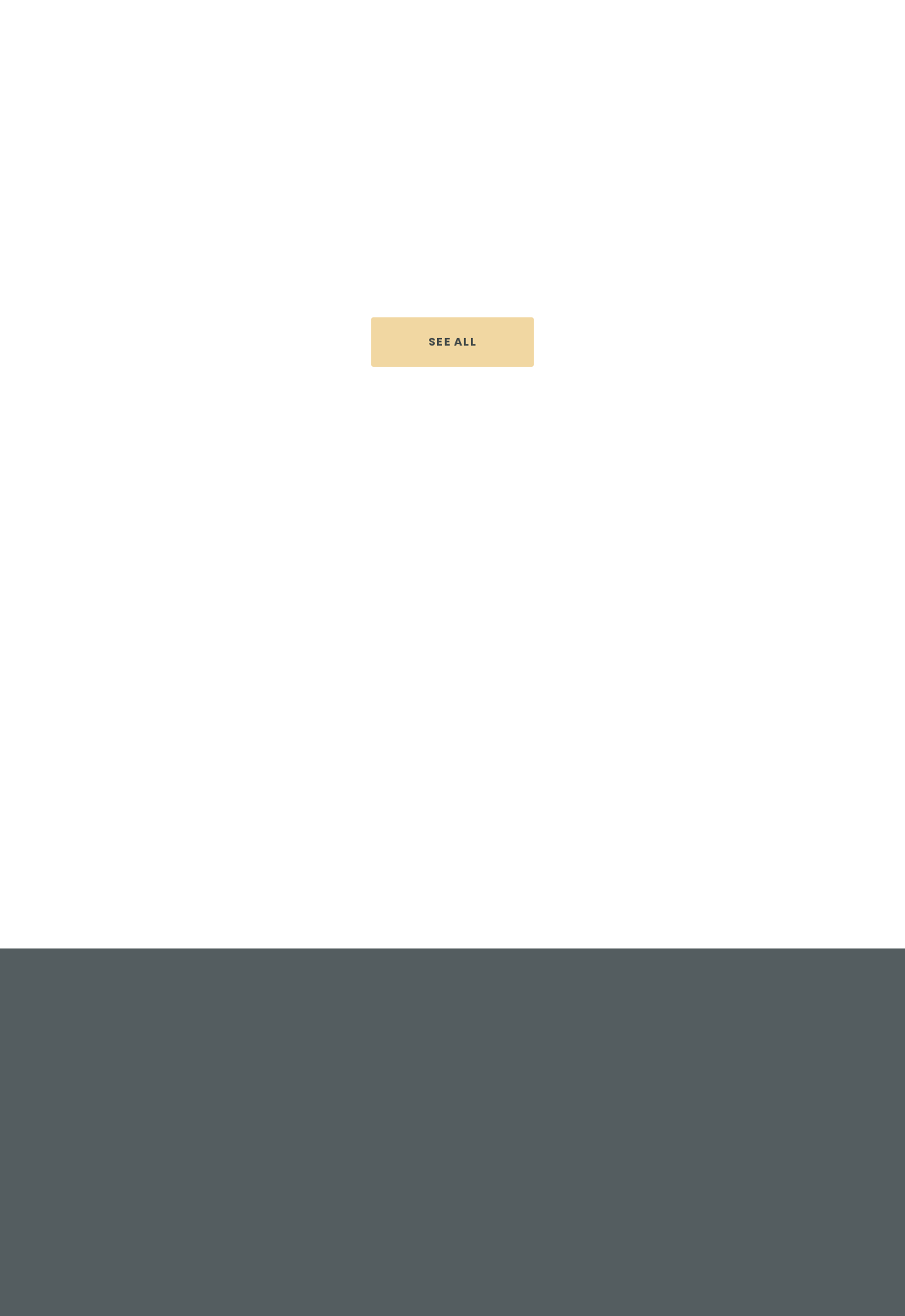Locate the bounding box coordinates of the clickable element to fulfill the following instruction: "Call the phone number". Provide the coordinates as four float numbers between 0 and 1 in the format [left, top, right, bottom].

[0.016, 0.837, 0.203, 0.861]